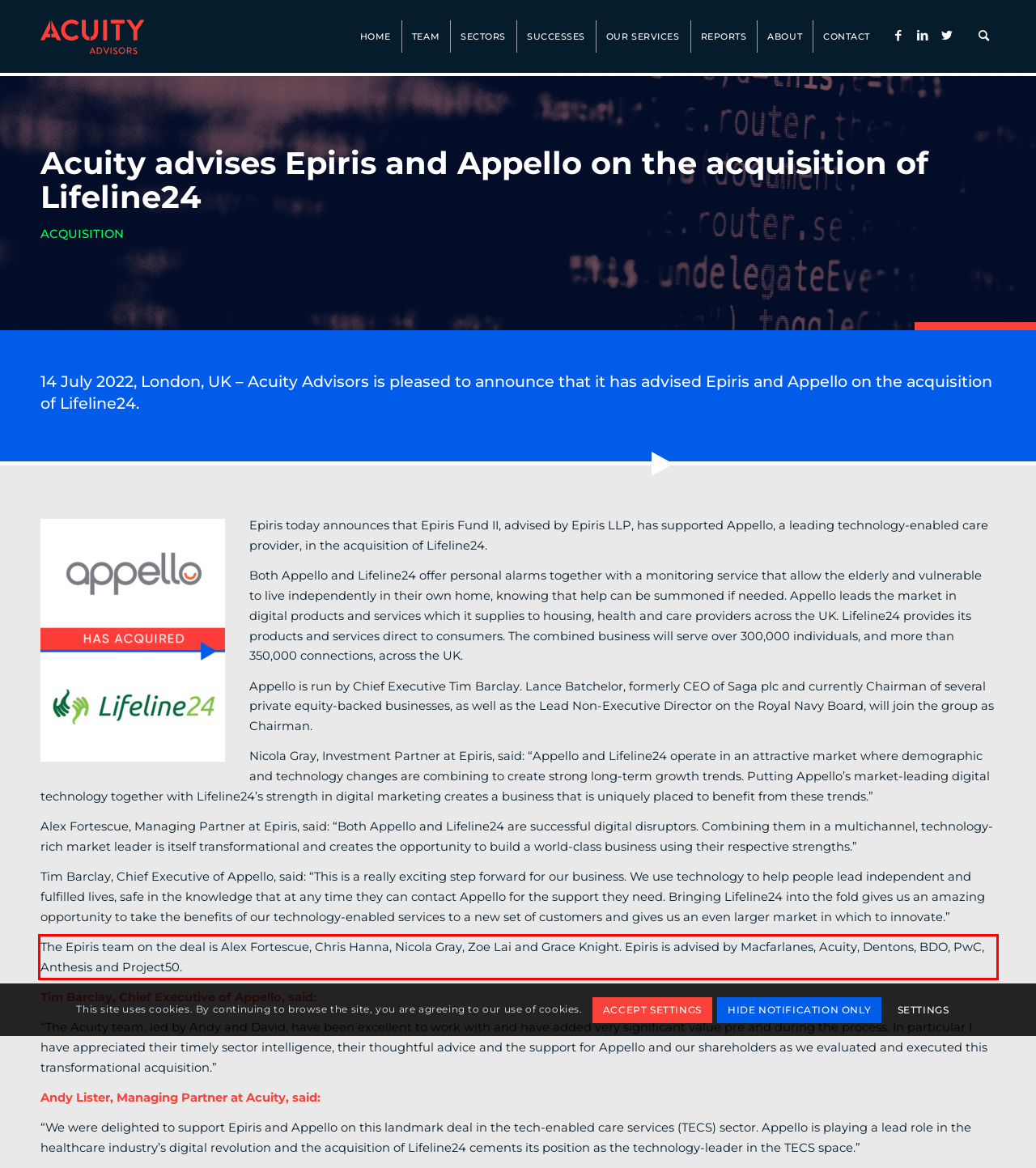Given a screenshot of a webpage, locate the red bounding box and extract the text it encloses.

The Epiris team on the deal is Alex Fortescue, Chris Hanna, Nicola Gray, Zoe Lai and Grace Knight. Epiris is advised by Macfarlanes, Acuity, Dentons, BDO, PwC, Anthesis and Project50.